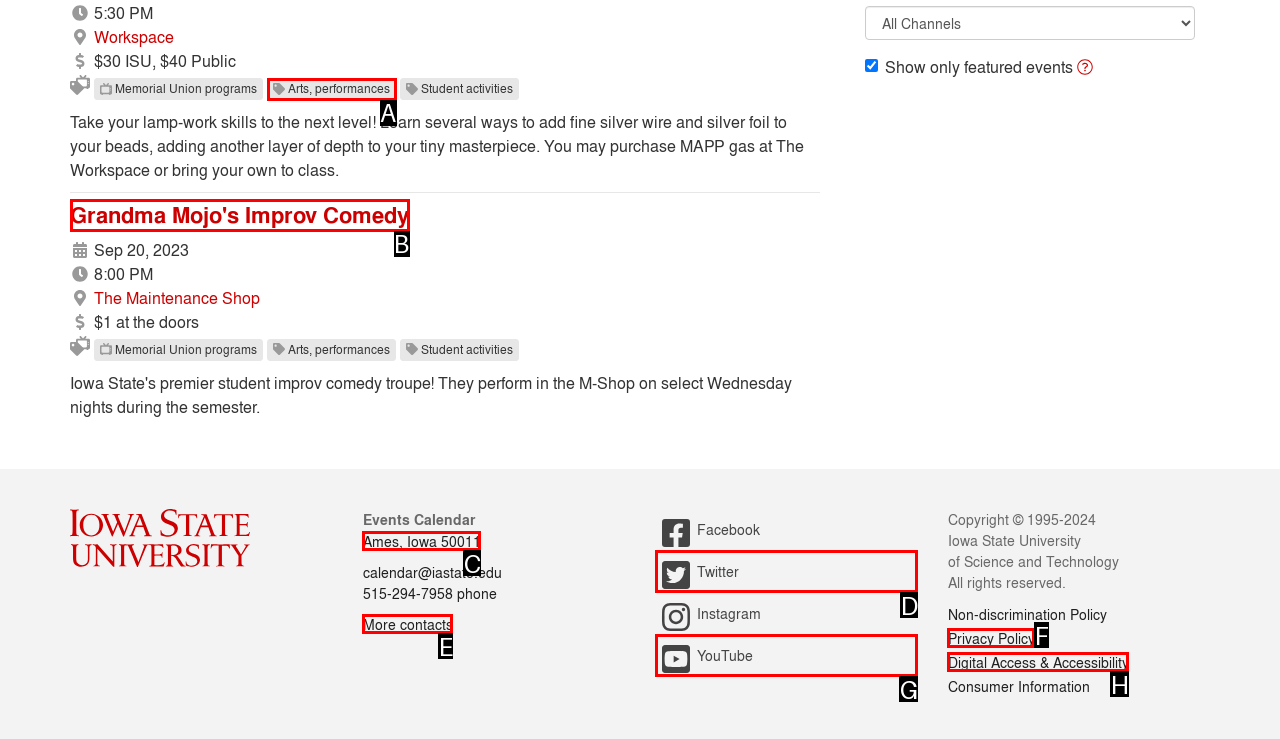Given the description: Arts, performances
Identify the letter of the matching UI element from the options.

A